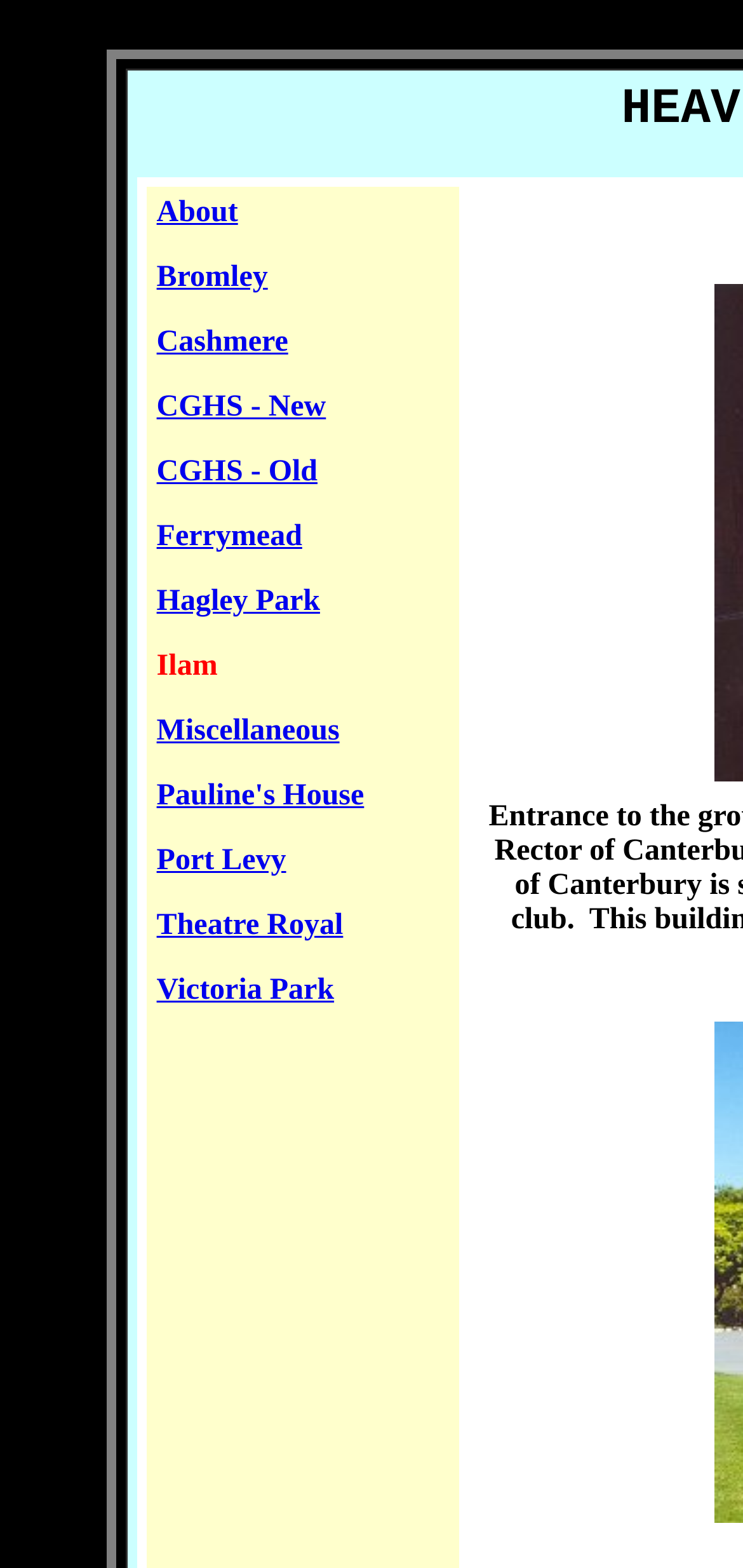Find and specify the bounding box coordinates that correspond to the clickable region for the instruction: "click on About link".

[0.211, 0.126, 0.32, 0.146]